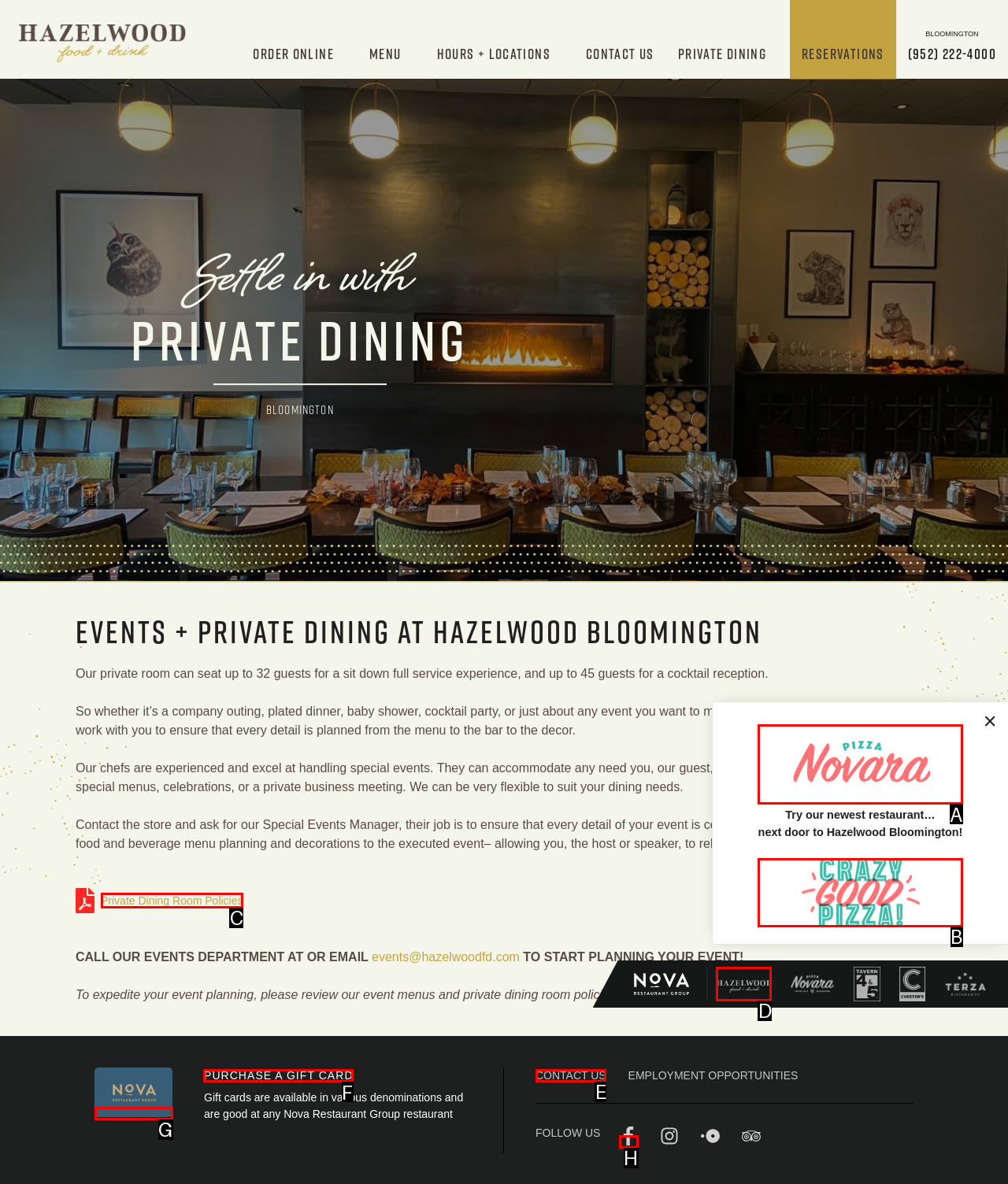Determine the letter of the element you should click to carry out the task: Purchase a gift card
Answer with the letter from the given choices.

F